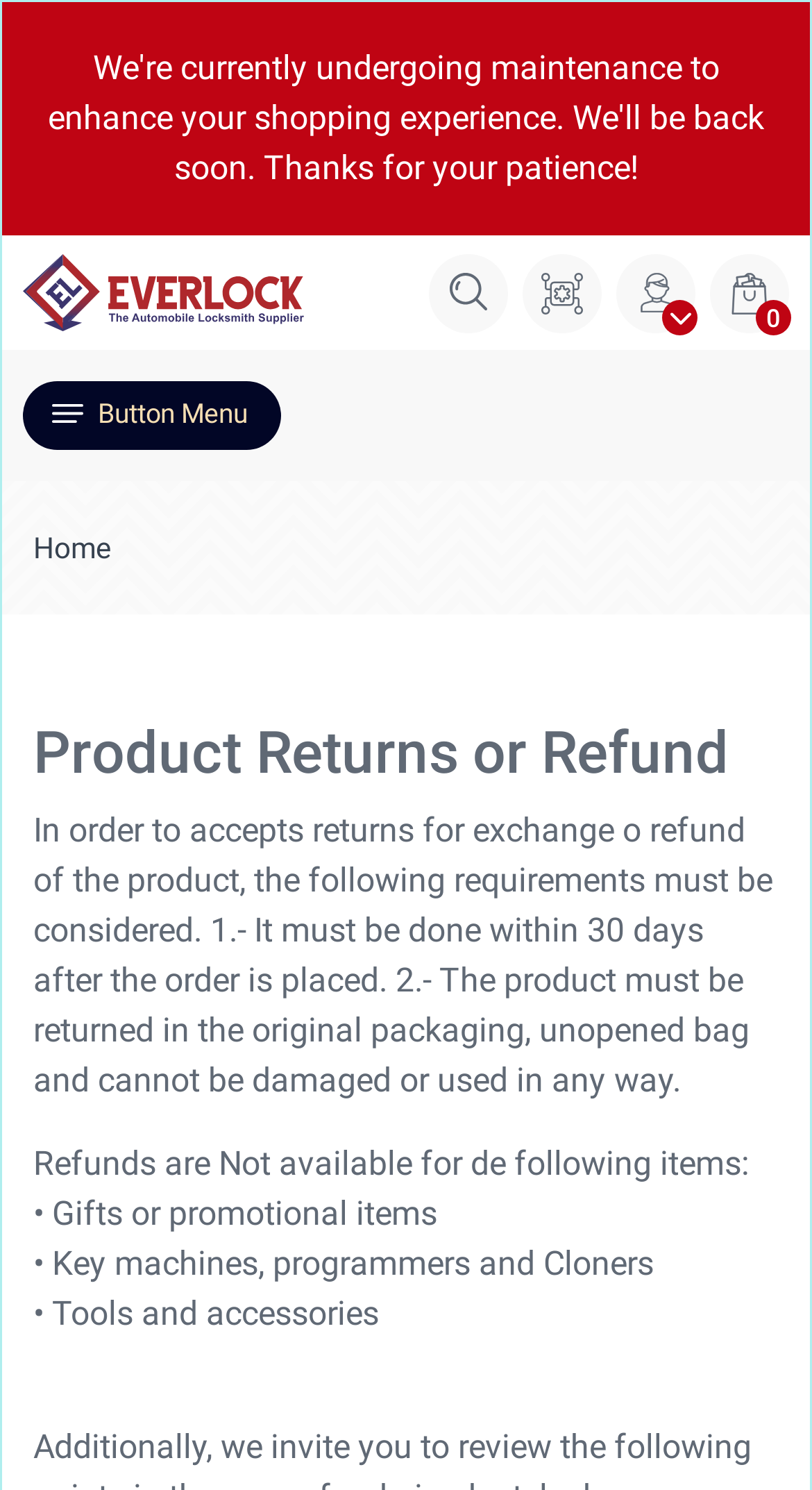Given the description: "parent_node: 0", determine the bounding box coordinates of the UI element. The coordinates should be formatted as four float numbers between 0 and 1, [left, top, right, bottom].

[0.513, 0.17, 0.626, 0.223]